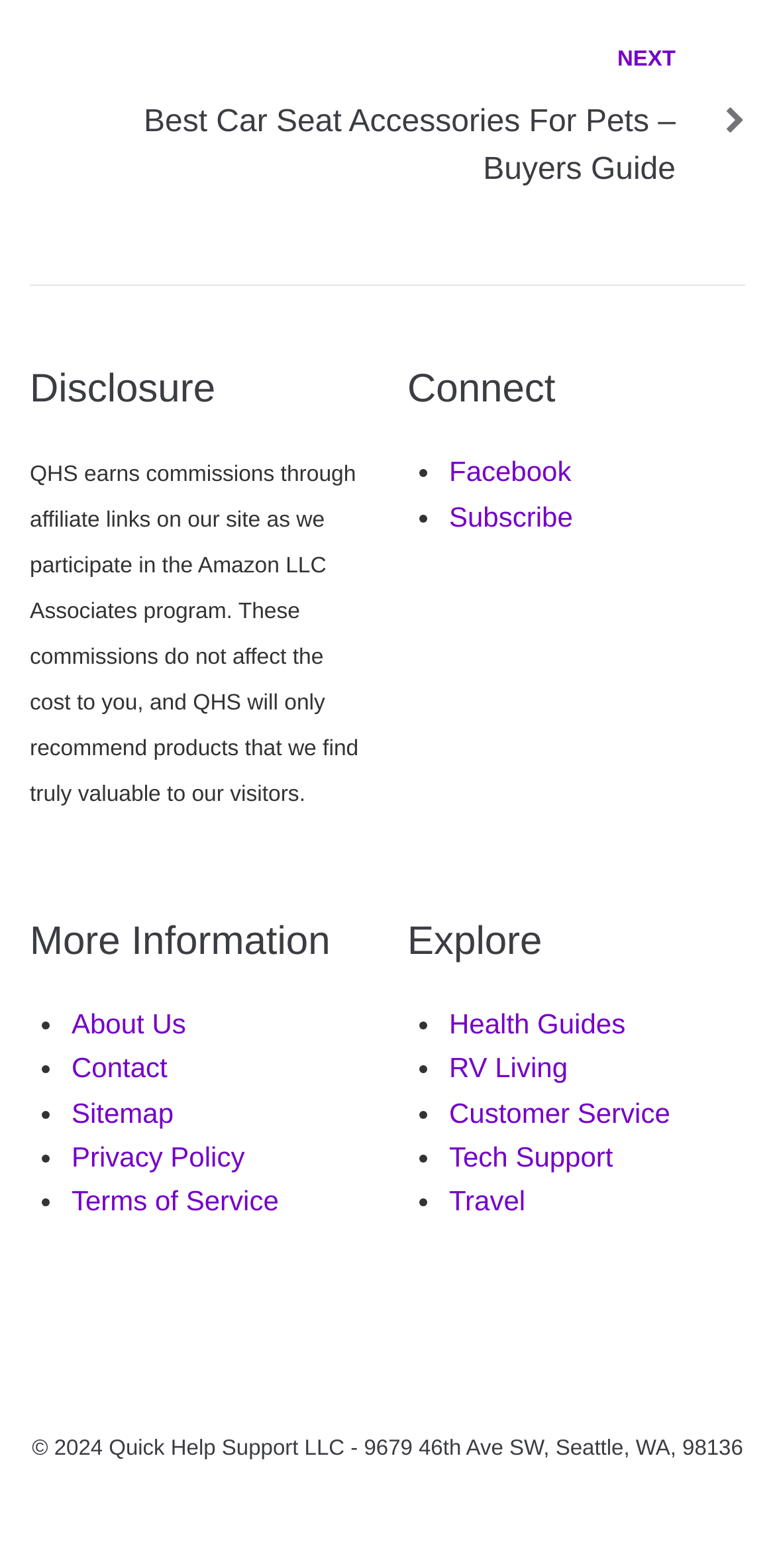How many social media links are available?
Using the image, answer in one word or phrase.

2